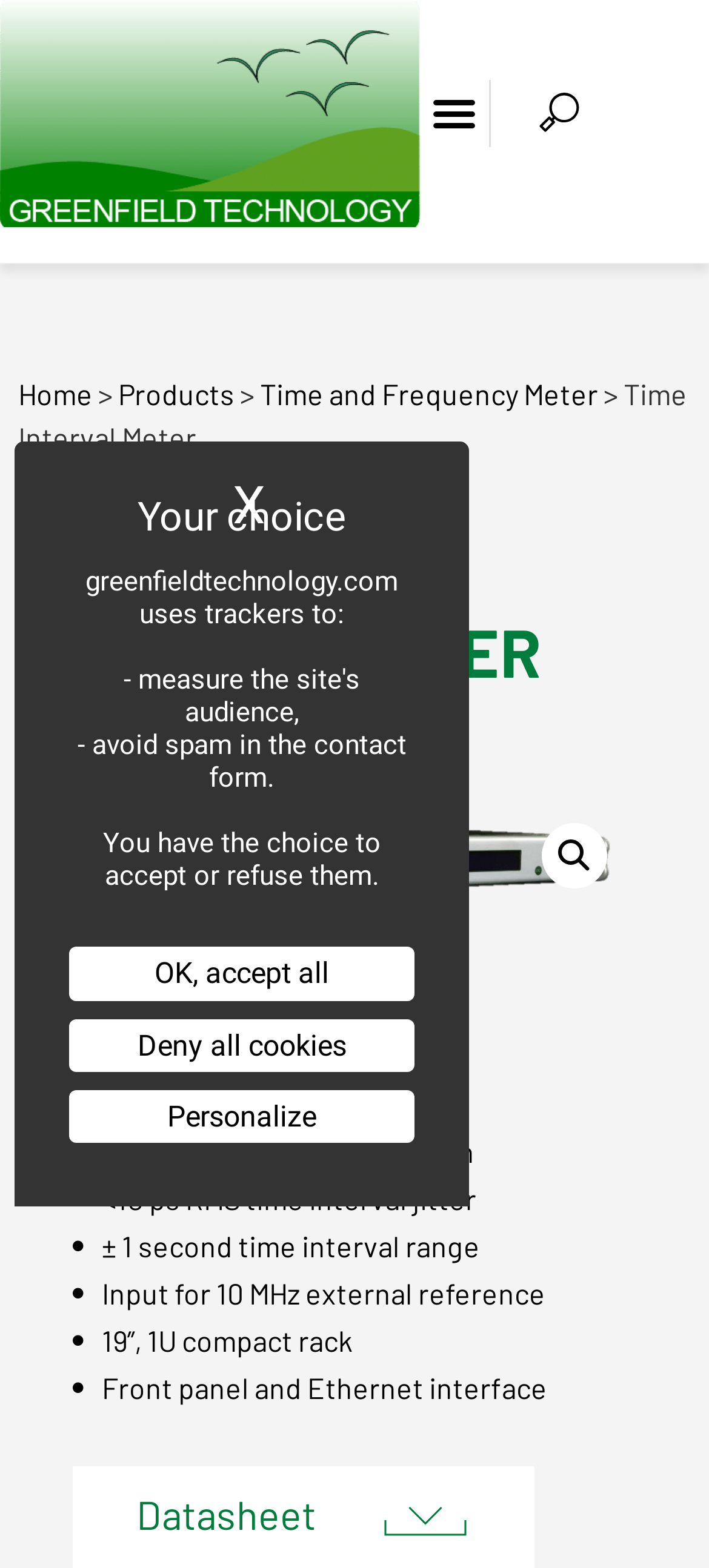Generate a comprehensive caption for the webpage you are viewing.

The webpage is about the GFT2002, a time interval analyzer with low jitter and two inputs. At the top left, there is a link and a menu toggle button. Next to the menu toggle button, there is a search bar with a search button. Below the search bar, there are several links, including "Home", "Products", and "Time and Frequency Meter". 

To the right of these links, there is a heading that reads "GFT2002, TIME INTERVAL METER". Below this heading, there is a link with an icon and another link with an image. 

The main content of the webpage is divided into two sections. The first section is headed by "Features" and lists several key features of the GFT2002, including its two channels, time resolution, time interval jitter, time interval range, and input for an external reference. 

The second section is not explicitly headed but appears to be related to cookies management. It is a modal dialog that explains how the website uses trackers and provides options to accept, refuse, or personalize cookie settings. There are four buttons: "OK, accept all", "Deny all cookies", "Personalize (modal window)", and "Hide cookie banner".